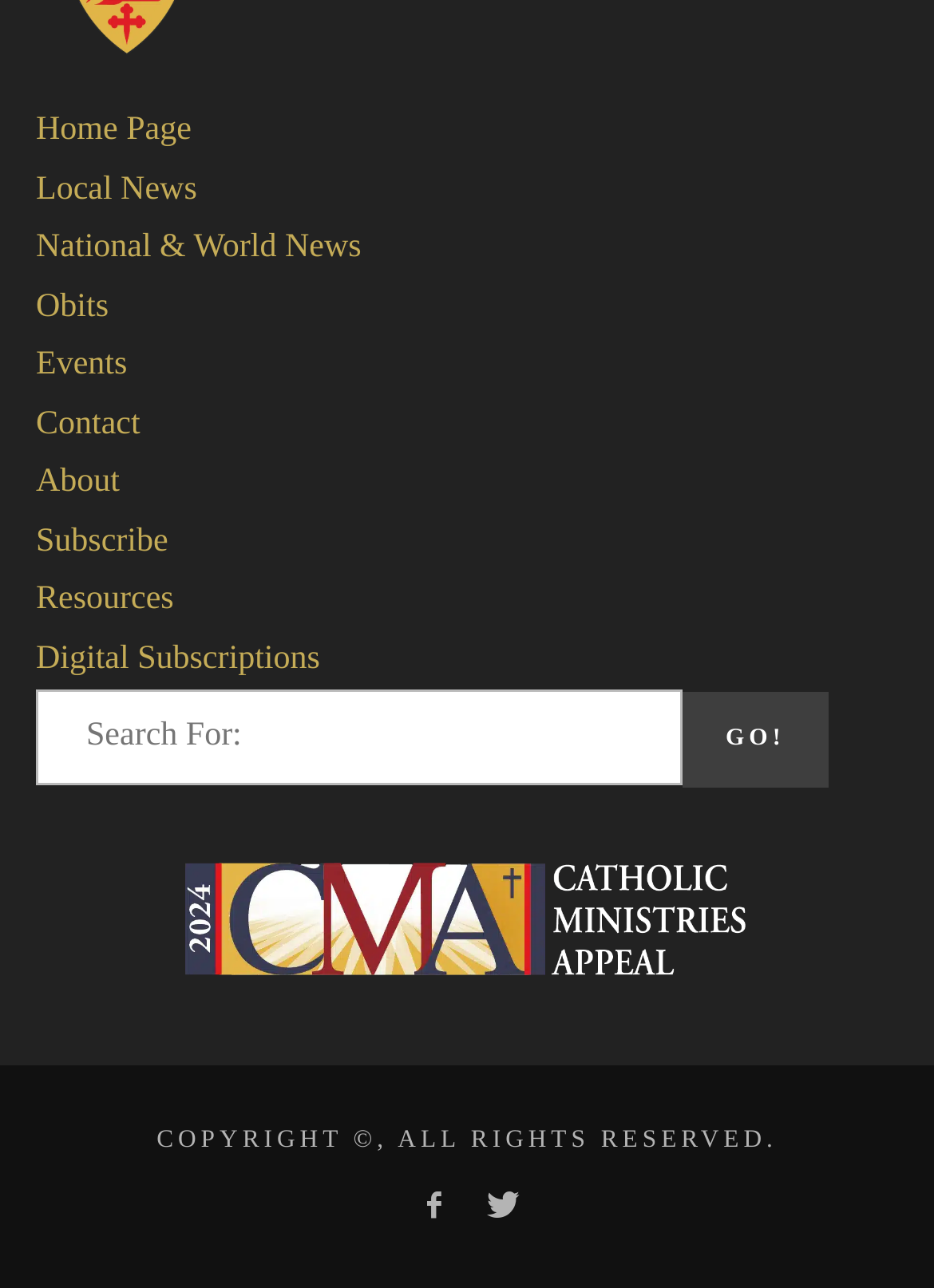Please specify the bounding box coordinates of the element that should be clicked to execute the given instruction: 'view local news'. Ensure the coordinates are four float numbers between 0 and 1, expressed as [left, top, right, bottom].

[0.038, 0.133, 0.211, 0.161]